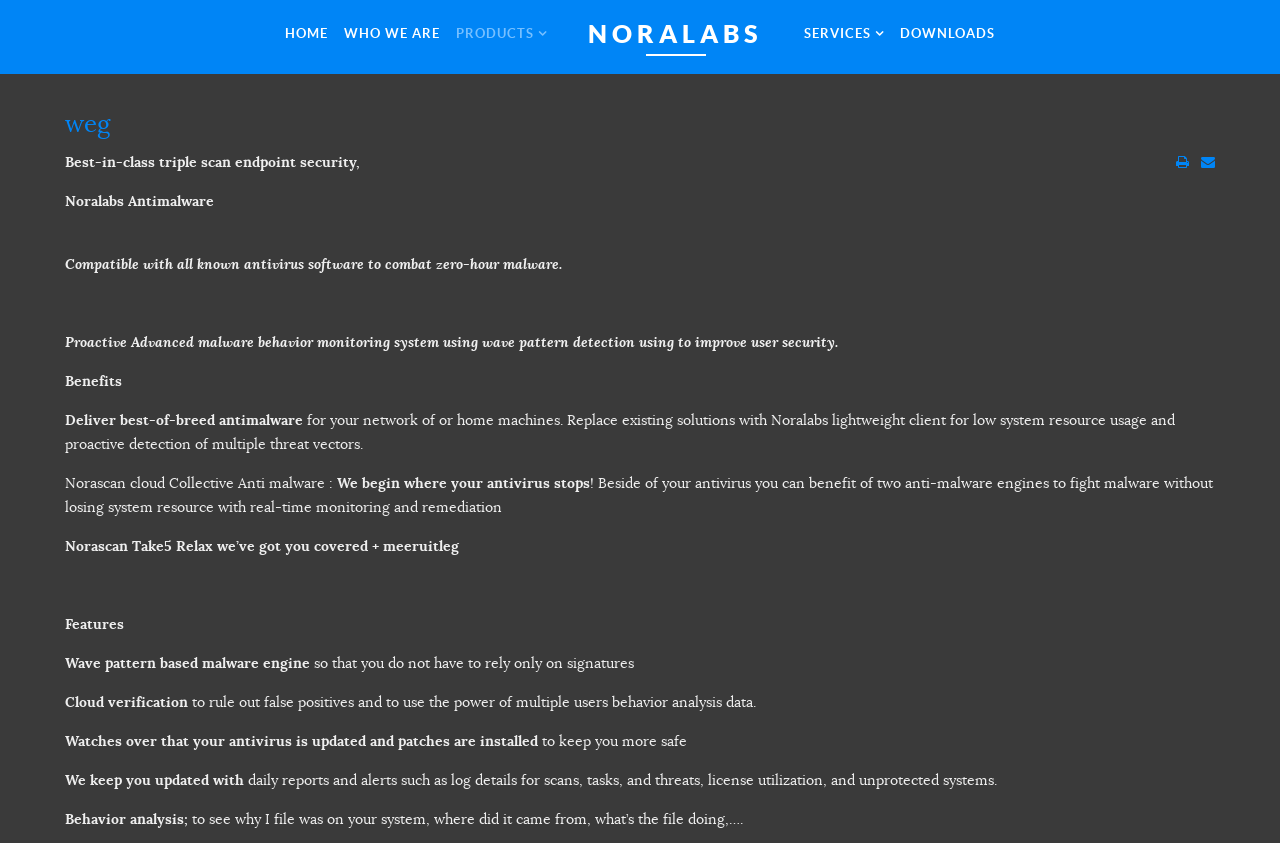What is the purpose of the wave pattern detection?
Please ensure your answer is as detailed and informative as possible.

I found the answer by looking at the StaticText element with ID 201, which contains the text 'Proactive Advanced malware behavior monitoring system using wave pattern detection using to improve user security.'. This text explains the purpose of the wave pattern detection, which is to improve user security.